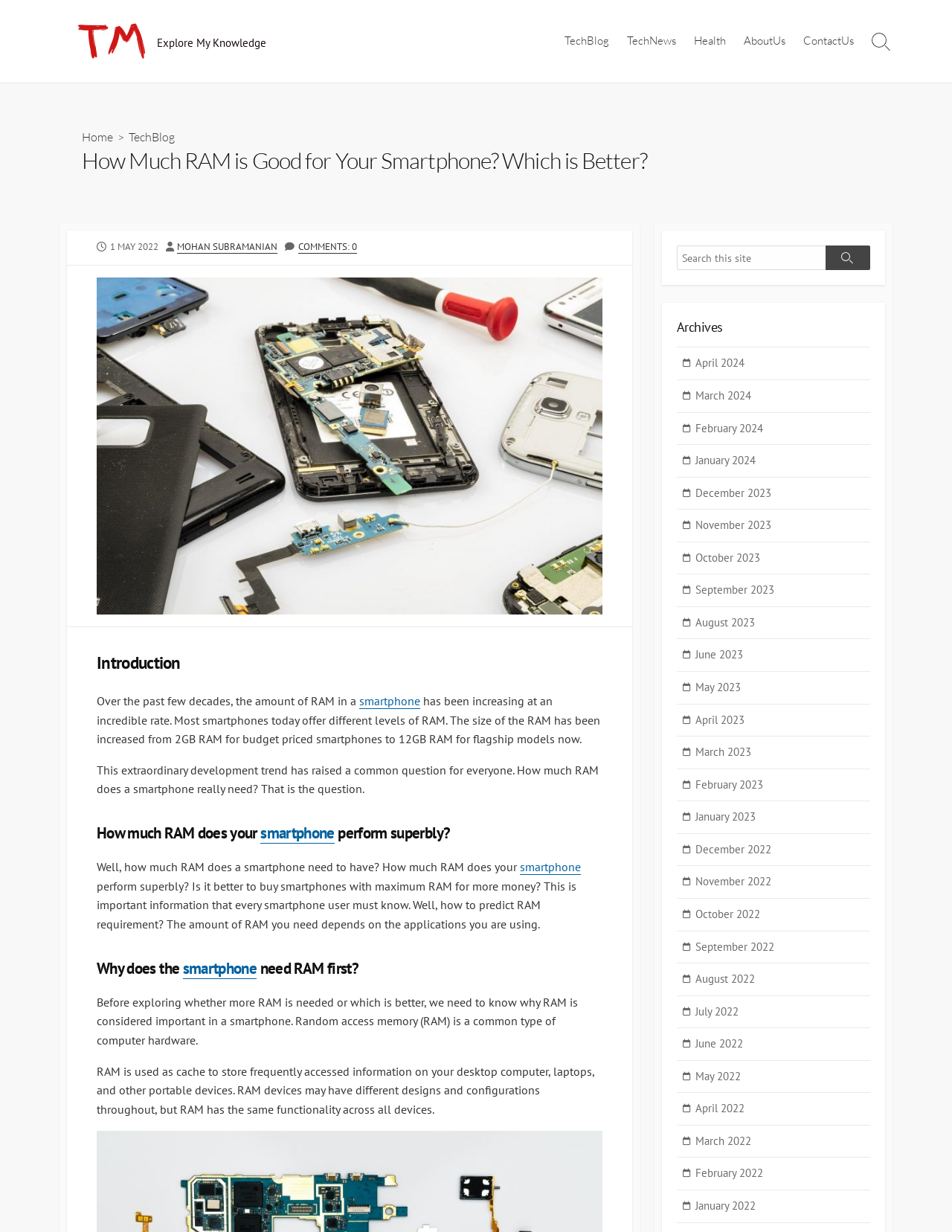Please locate the bounding box coordinates of the element that should be clicked to complete the given instruction: "Click on the 'ContactUs' link".

[0.834, 0.018, 0.906, 0.048]